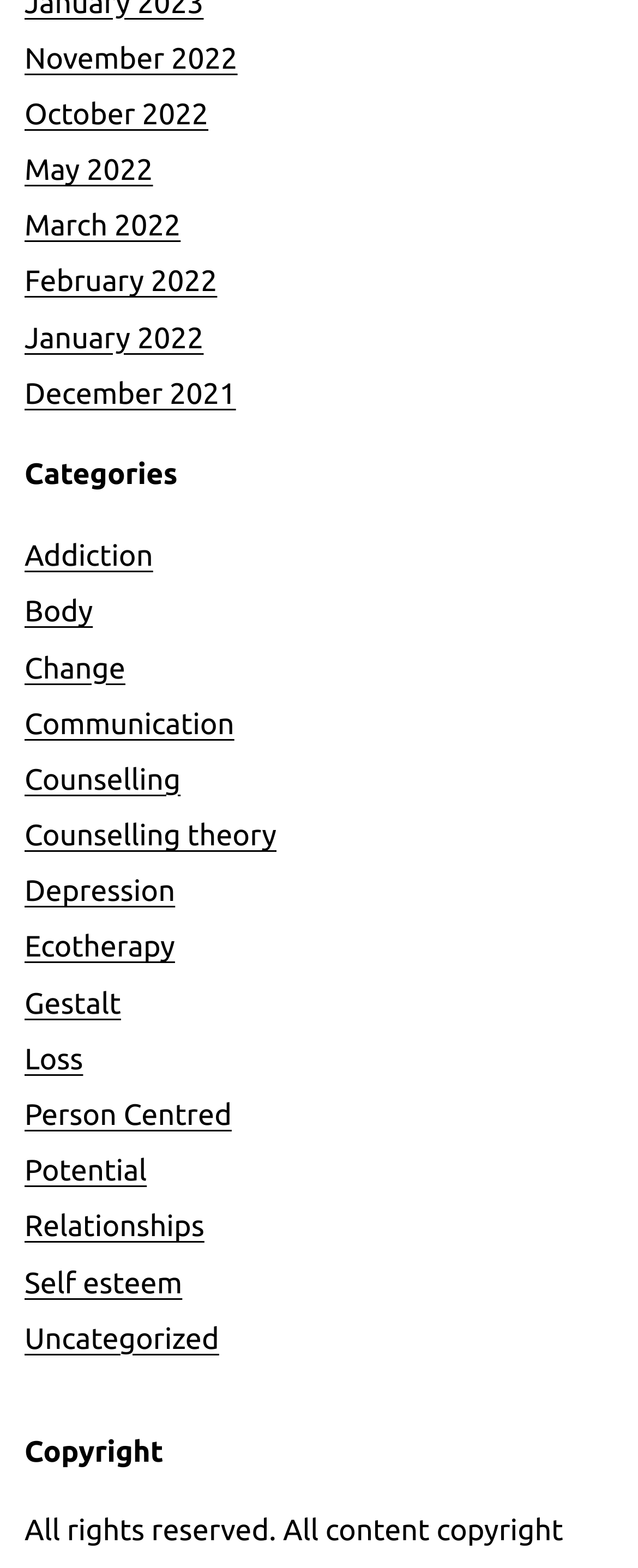How are the links organized on the webpage?
Answer the question with just one word or phrase using the image.

By date and category